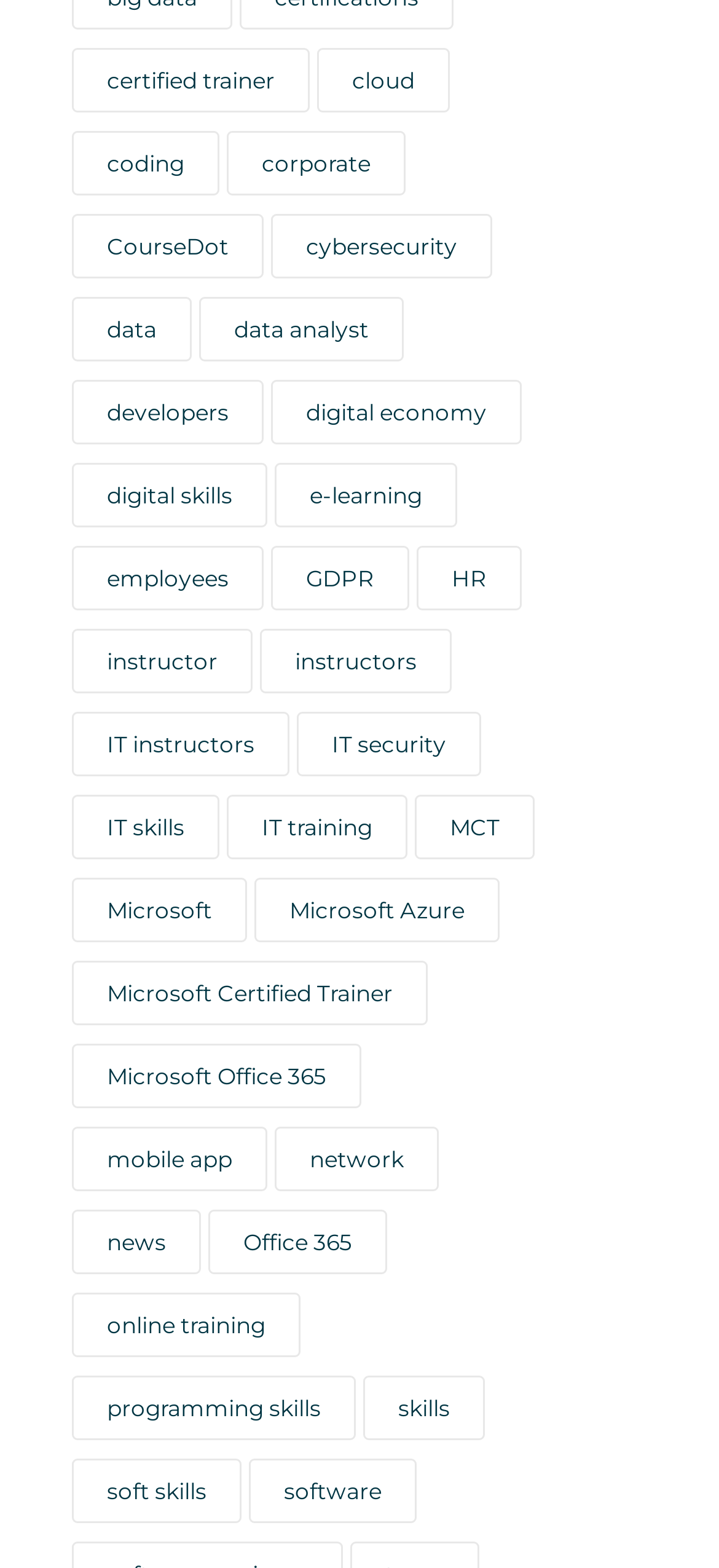Using the element description certified trainer, predict the bounding box coordinates for the UI element. Provide the coordinates in (top-left x, top-left y, bottom-right x, bottom-right y) format with values ranging from 0 to 1.

[0.1, 0.031, 0.431, 0.072]